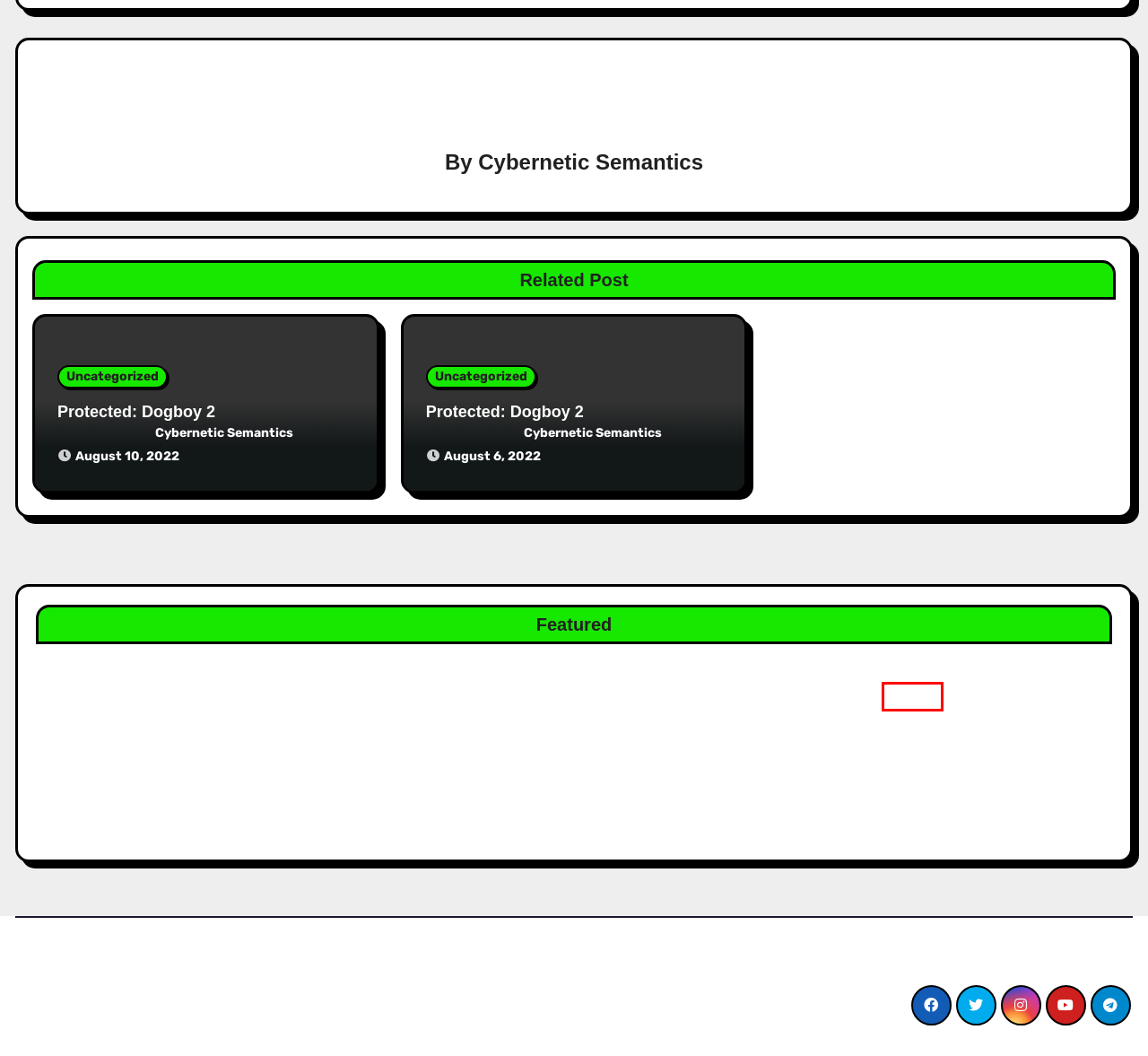Analyze the screenshot of a webpage featuring a red rectangle around an element. Pick the description that best fits the new webpage after interacting with the element inside the red bounding box. Here are the candidates:
A. Featured Quick Science Fiction - Cybernetic Semantics
B. SciFi Short Stories -
C. Mystery Archives - Cybernetic Semantics
D. Sci-Fi Archives - Cybernetic Semantics
E. Philosophy Archives - Cybernetic Semantics
F. Satire Archives - Cybernetic Semantics
G. August 2022 - Cybernetic Semantics
H. Protected: Dogboy 2 - Cybernetic Semantics

F